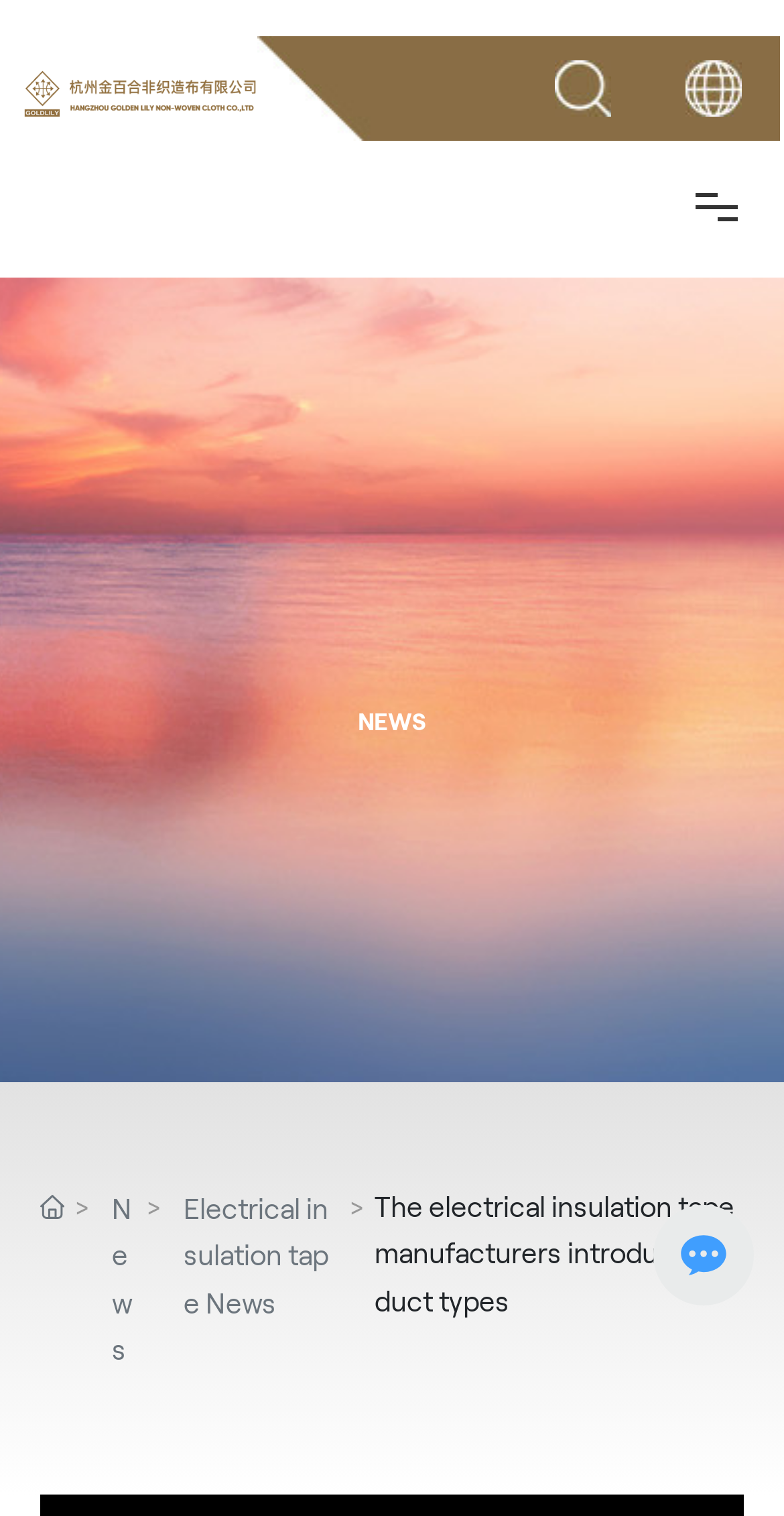Using the details from the image, please elaborate on the following question: Is there a news section on the webpage?

I can see that there are multiple links and a heading with the text 'NEWS' on the webpage, which suggests that there is a news section on the webpage.